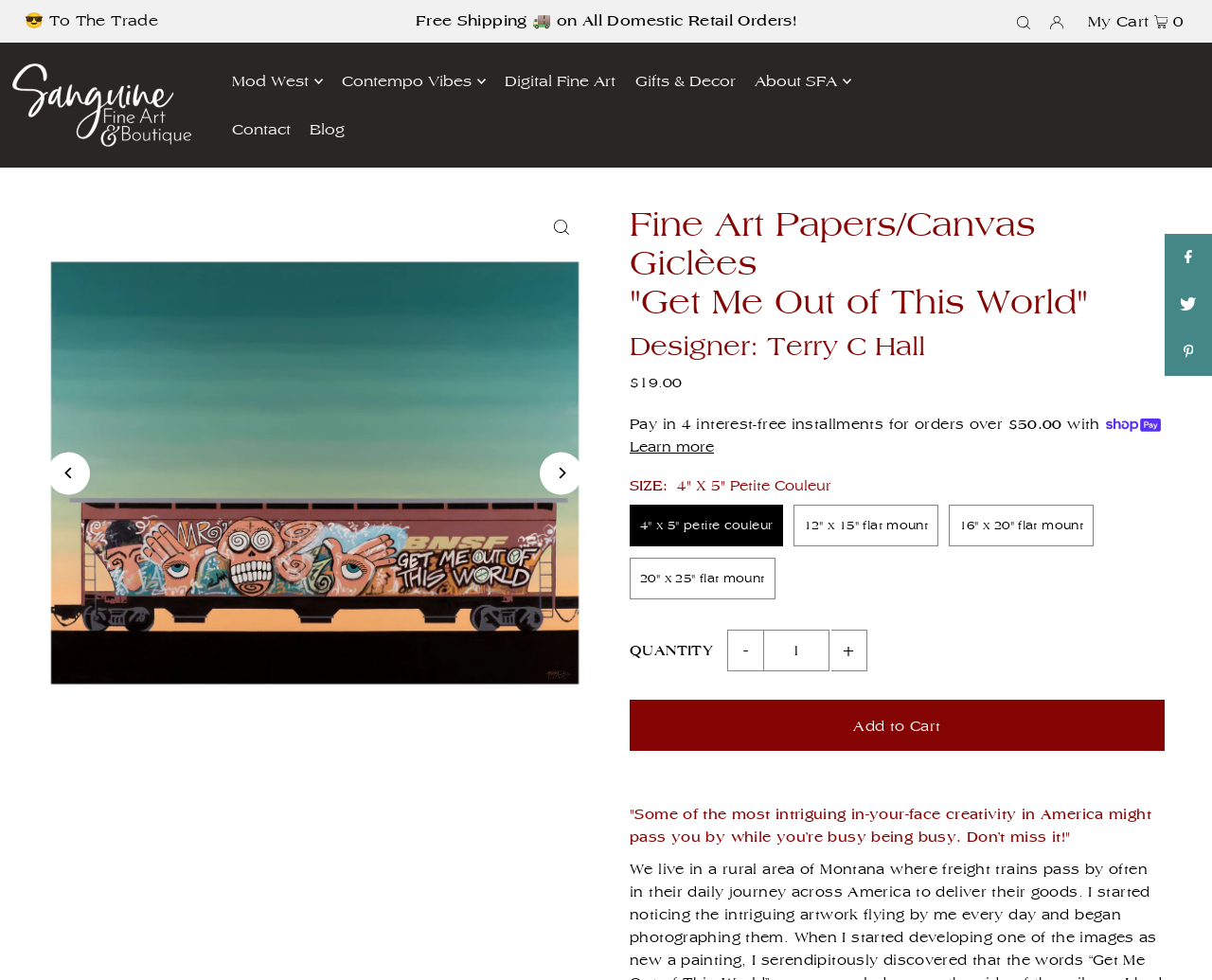Please identify the bounding box coordinates of the region to click in order to complete the task: "Open search". The coordinates must be four float numbers between 0 and 1, specified as [left, top, right, bottom].

[0.839, 0.01, 0.85, 0.034]